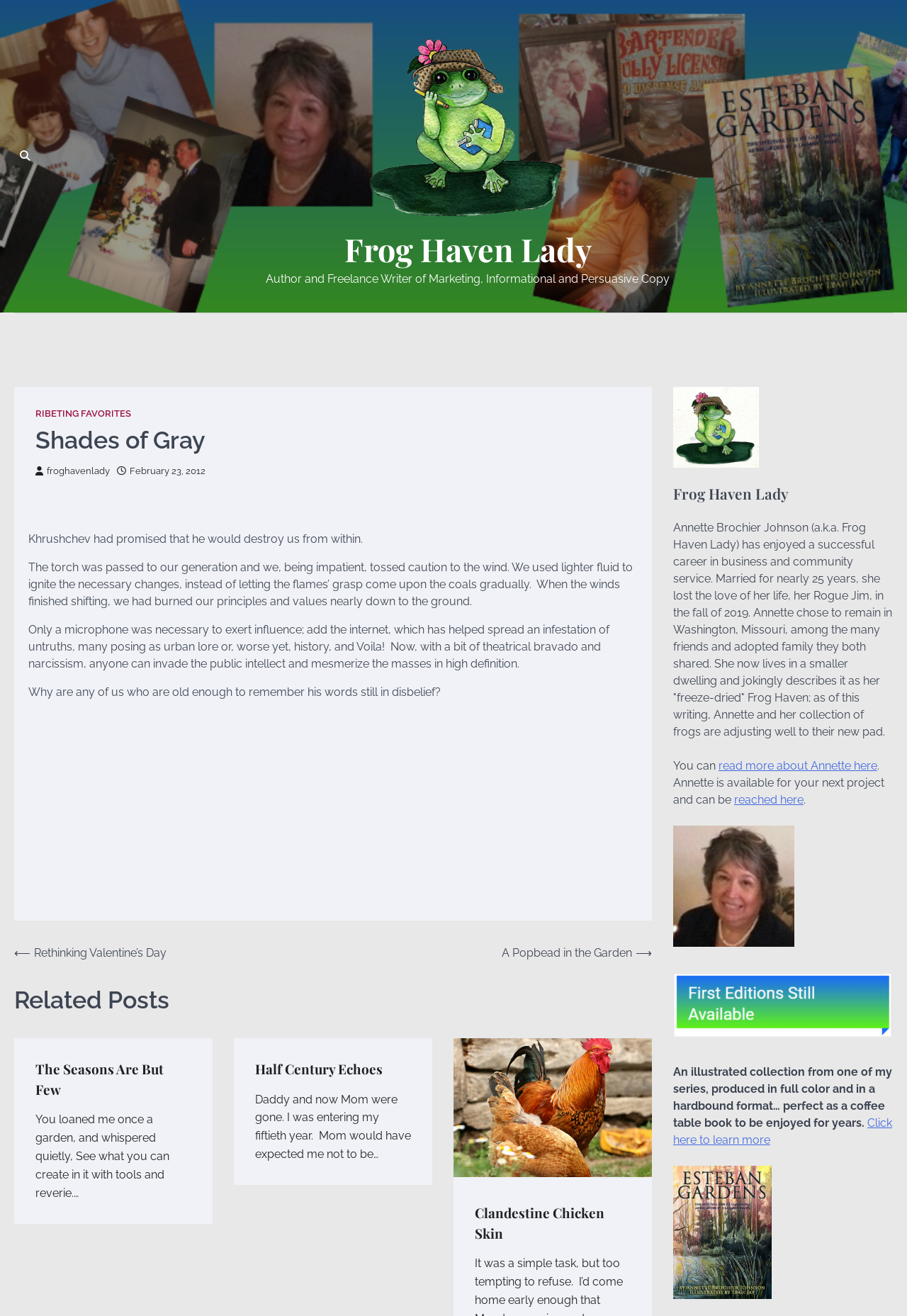Locate the bounding box coordinates of the element to click to perform the following action: 'View the 'Related Posts''. The coordinates should be given as four float values between 0 and 1, in the form of [left, top, right, bottom].

[0.016, 0.749, 0.719, 0.771]